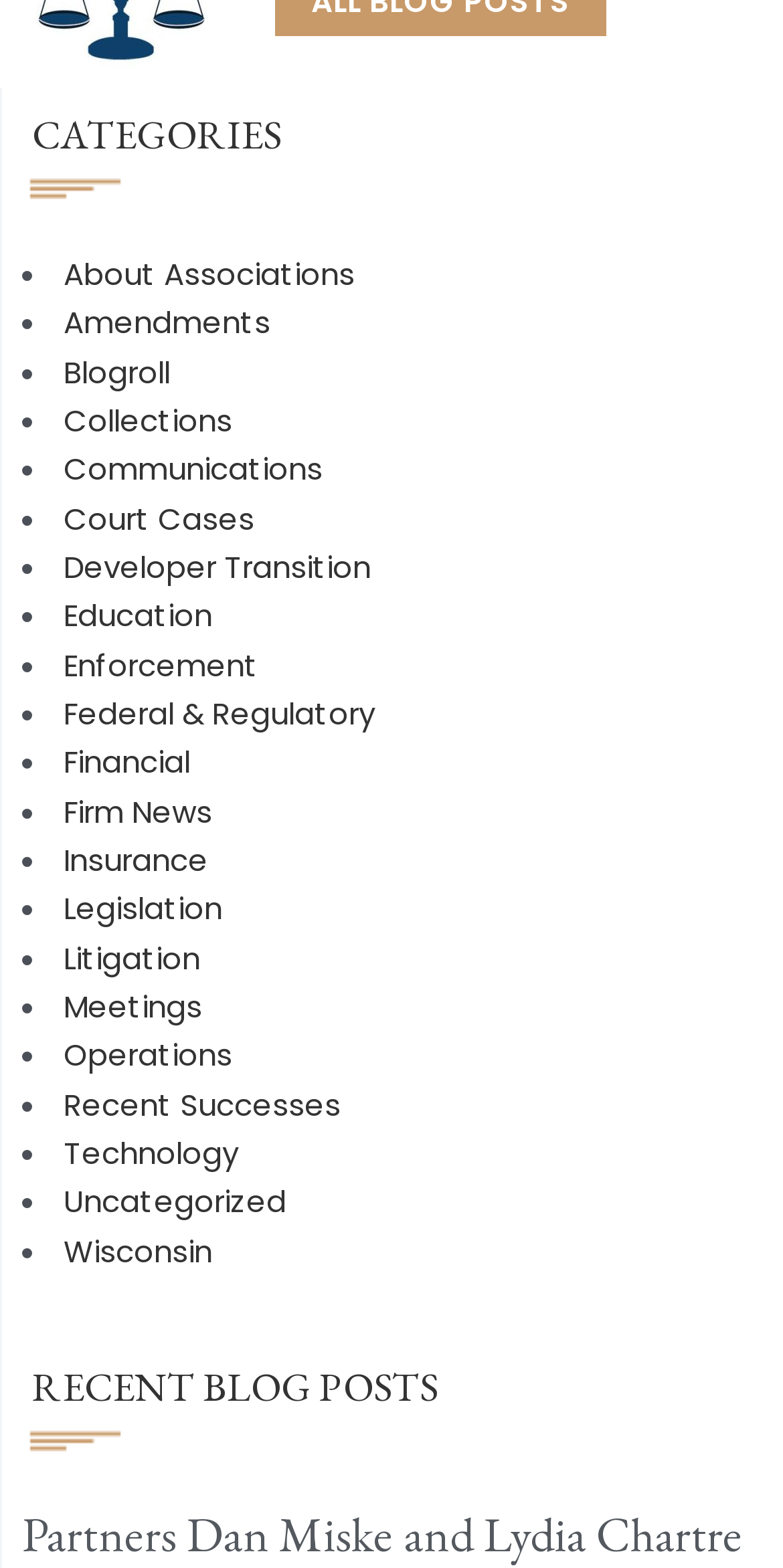Kindly provide the bounding box coordinates of the section you need to click on to fulfill the given instruction: "Click on About Associations".

[0.081, 0.161, 0.453, 0.188]